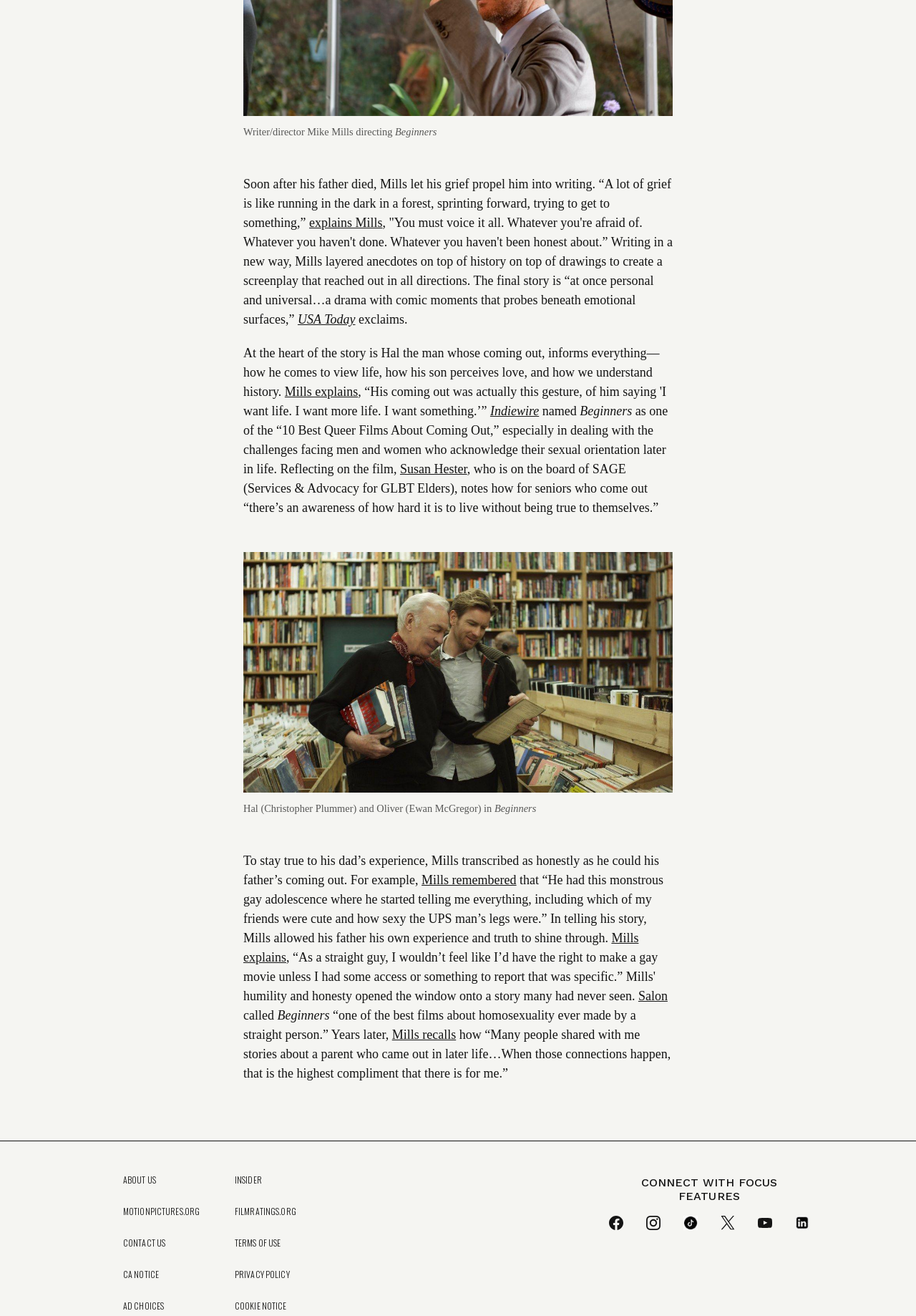Please identify the bounding box coordinates of the element that needs to be clicked to perform the following instruction: "Visit the USA Today website".

[0.325, 0.237, 0.388, 0.248]